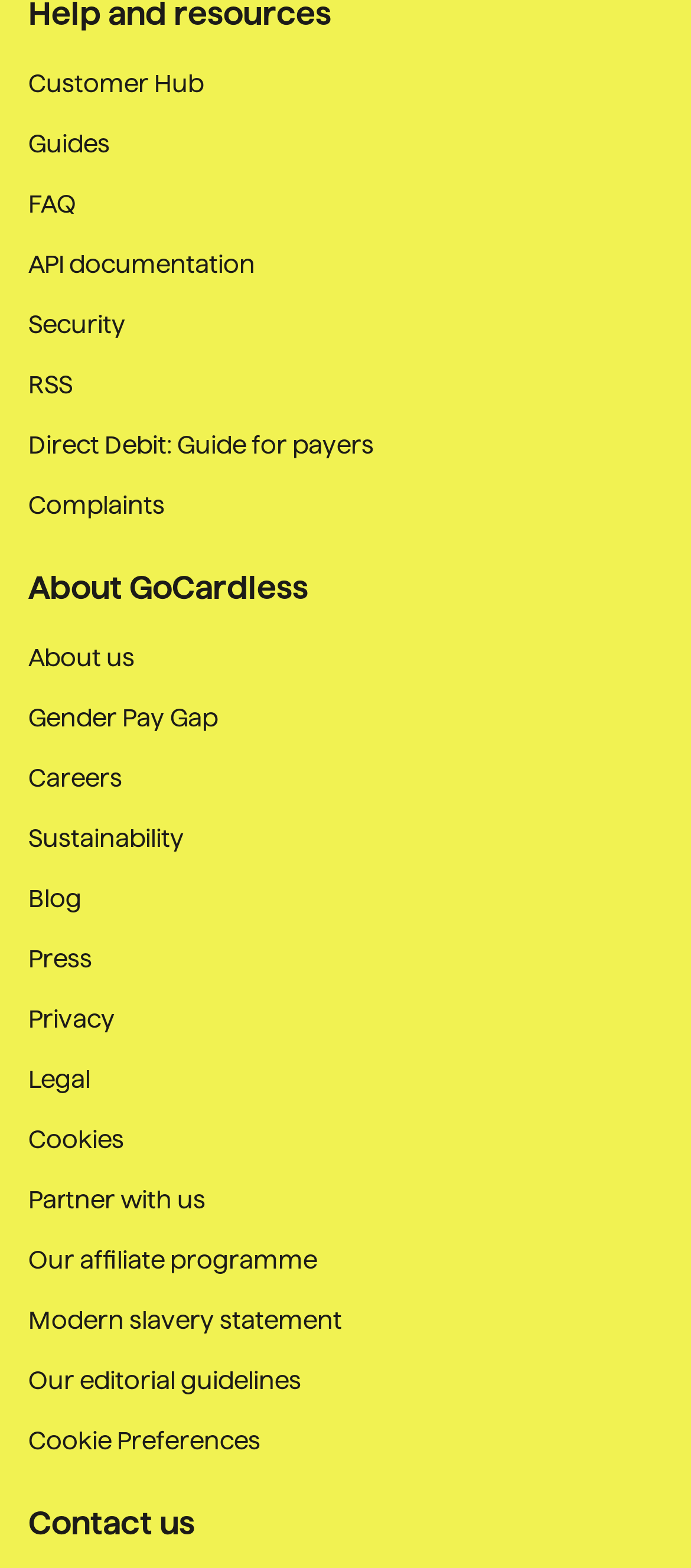Can you show the bounding box coordinates of the region to click on to complete the task described in the instruction: "View API documentation"?

[0.041, 0.157, 0.369, 0.18]